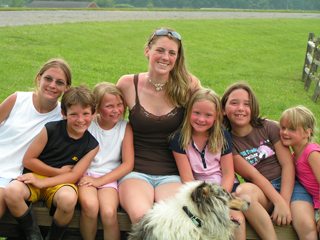Generate a detailed caption that encompasses all aspects of the image.

The image captures a joyful moment at a horse riding facility, featuring a group of seven children and an adult woman, likely an instructor or caretaker, seated on a bench. The kids, ranging in age from young toddlers to preteens, display a mix of happiness and excitement, suggesting a fun and engaging environment. They are dressed in casual summer clothing, with some wearing tank tops and shorts, indicative of a warm, sunny day. 

The woman, positioned in the center, smiles broadly, exuding warmth and approachability, which likely contributes to her reputation as an excellent teacher, as mentioned in the accompanying text. The lush green grass surrounding them enhances the cheerful atmosphere, while a friendly dog, featured in the foreground, adds to the cozy, family-friendly vibe of the scene. This image embodies the spirit of learning, community, and the joy of working with horses, underscoring the importance of mentorship and shared experiences in the world of equestrian activities.